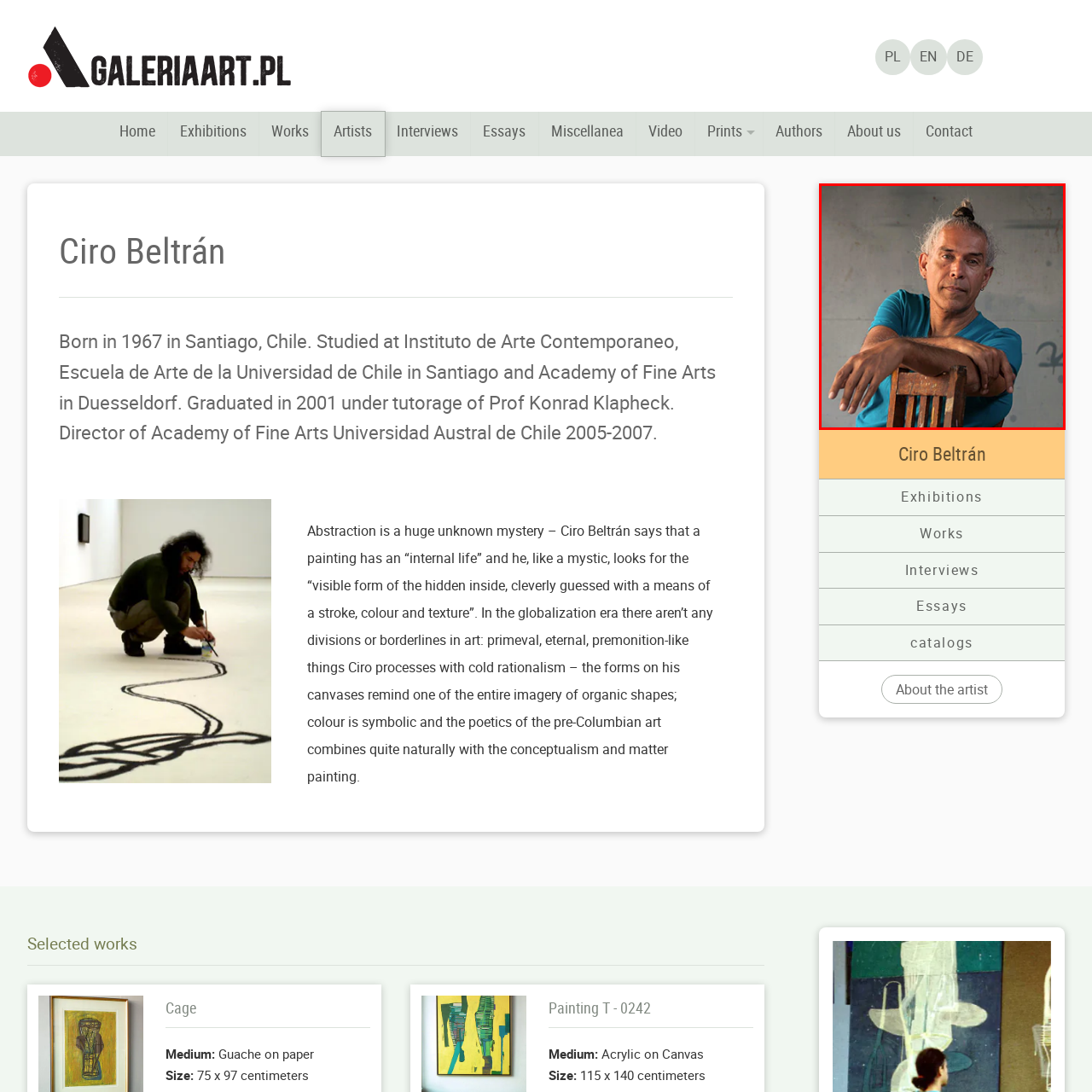Articulate a detailed description of the image inside the red frame.

This image features Ciro Beltrán, a prominent artist born in 1967 in Santiago, Chile. He is portrayed in a relaxed pose, leaning on a wooden chair, with his arms resting comfortably. Beltrán's distinct features are complemented by his casual attire, highlighting his artistic persona.

Beltrán's artistic journey includes studying at the Instituto de Arte Contemporaneo and the Escuela de Arte de la Universidad de Chile, followed by further education at the Academy of Fine Arts in Düsseldorf. He graduated in 2001 and later served as the director of the Academy of Fine Arts at Universidad Austral de Chile from 2005 to 2007.

In his work, Beltrán explores the intersection of abstraction and symbolism, stating that a painting embodies an “internal life.” He seeks to reveal the “visible form of the hidden inside,” engaging deeply with concepts rooted in both pre-Columbian art and contemporary practices. His philosophy emphasizes a global perspective on art, transcending traditional boundaries.